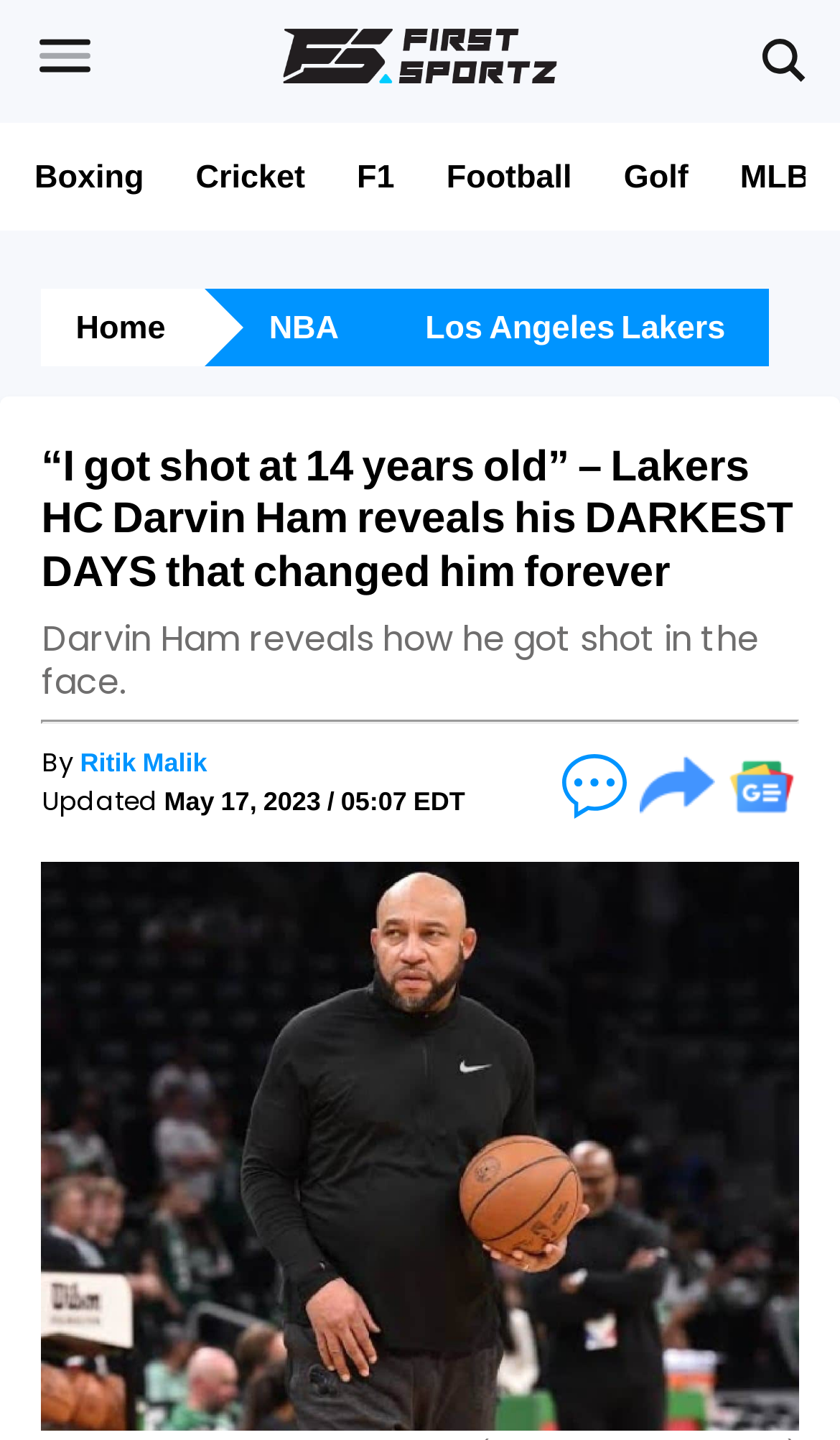How many images are on the webpage?
Using the visual information, answer the question in a single word or phrase.

6